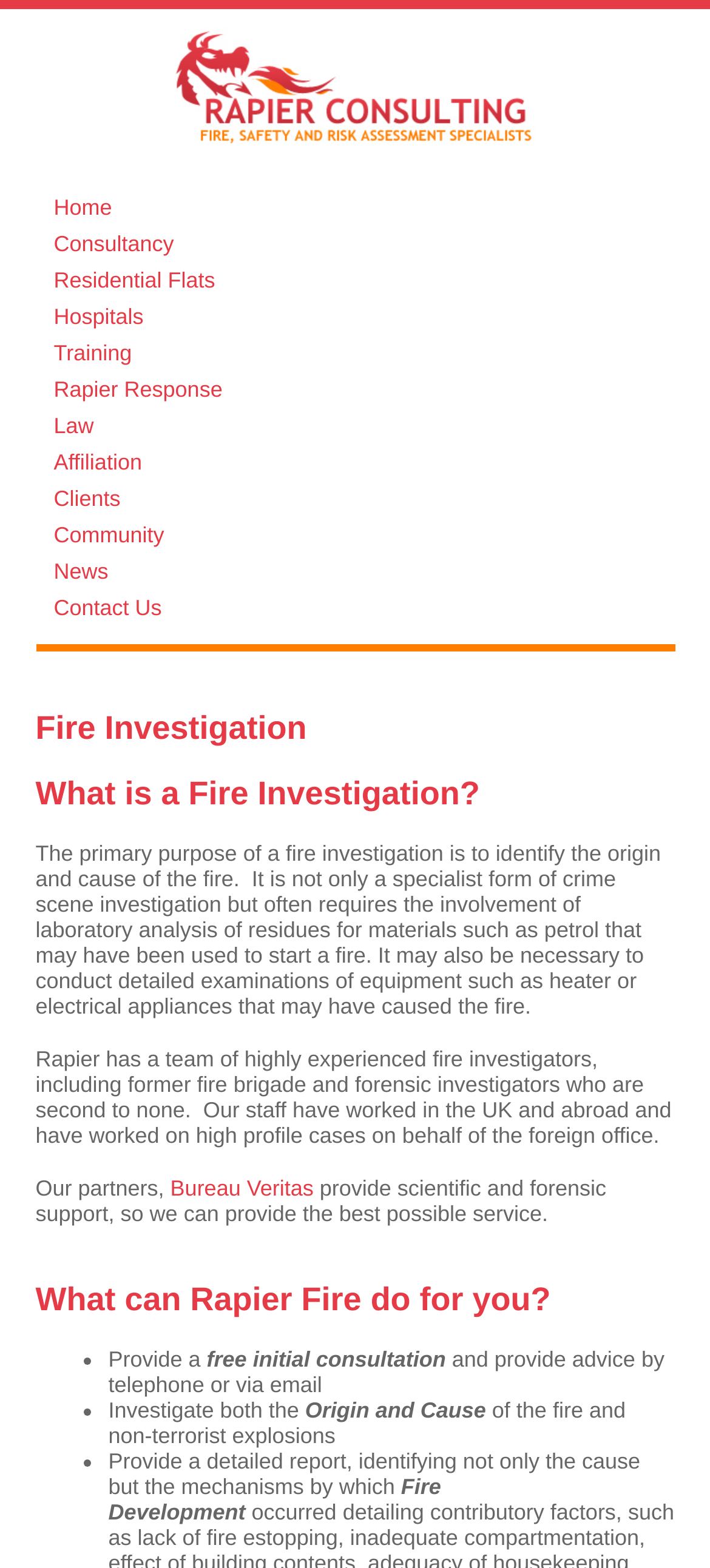Analyze the image and deliver a detailed answer to the question: How many types of services does Rapier Fire provide?

Based on the webpage, Rapier Fire provides multiple services, including fire investigation, consultancy, residential flats, hospitals, training, and more, which are listed as links on the webpage.